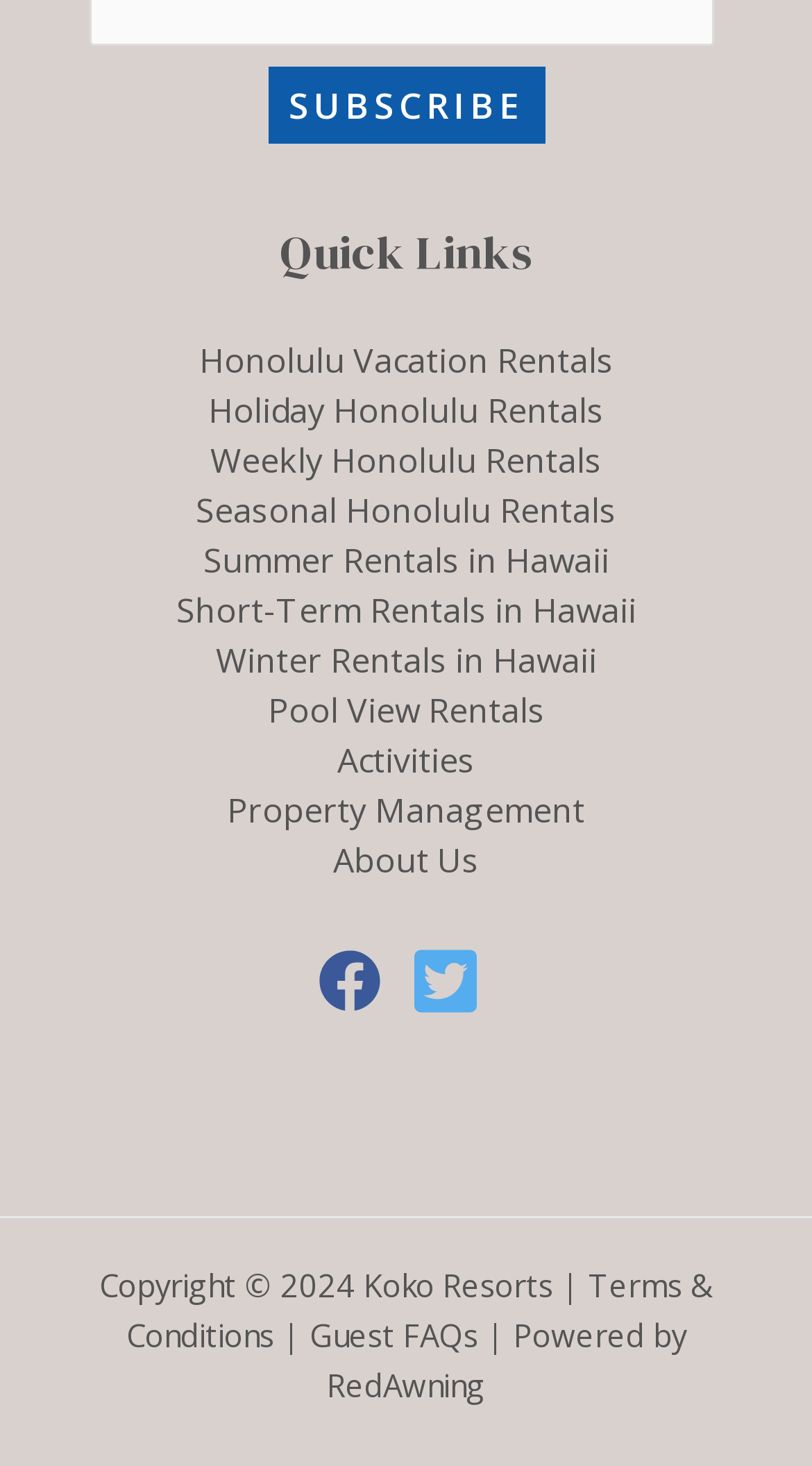Provide the bounding box coordinates in the format (top-left x, top-left y, bottom-right x, bottom-right y). All values are floating point numbers between 0 and 1. Determine the bounding box coordinate of the UI element described as: About Us

[0.41, 0.571, 0.59, 0.602]